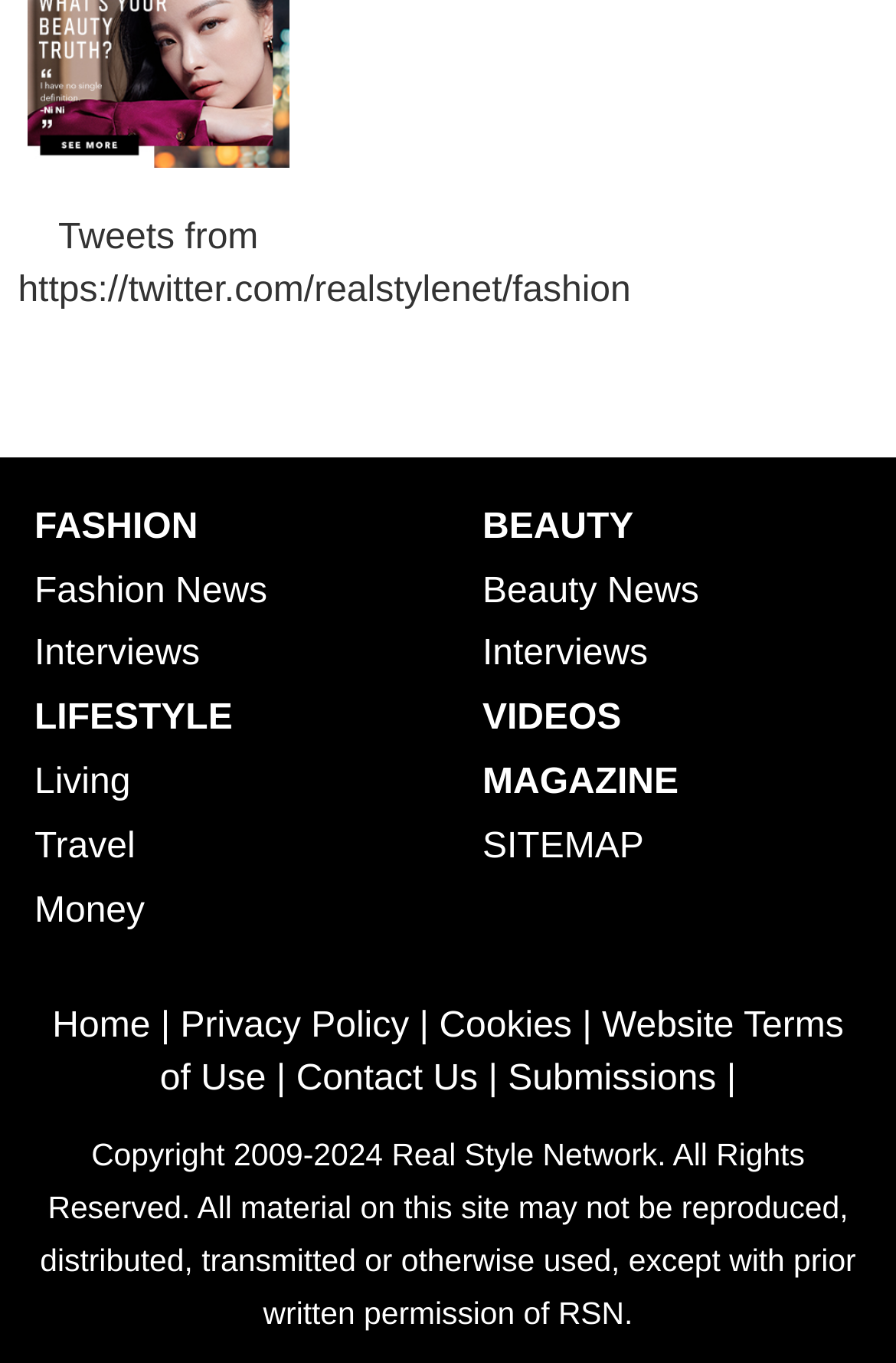Please identify the bounding box coordinates of the element I need to click to follow this instruction: "Contact Us".

[0.33, 0.778, 0.533, 0.807]